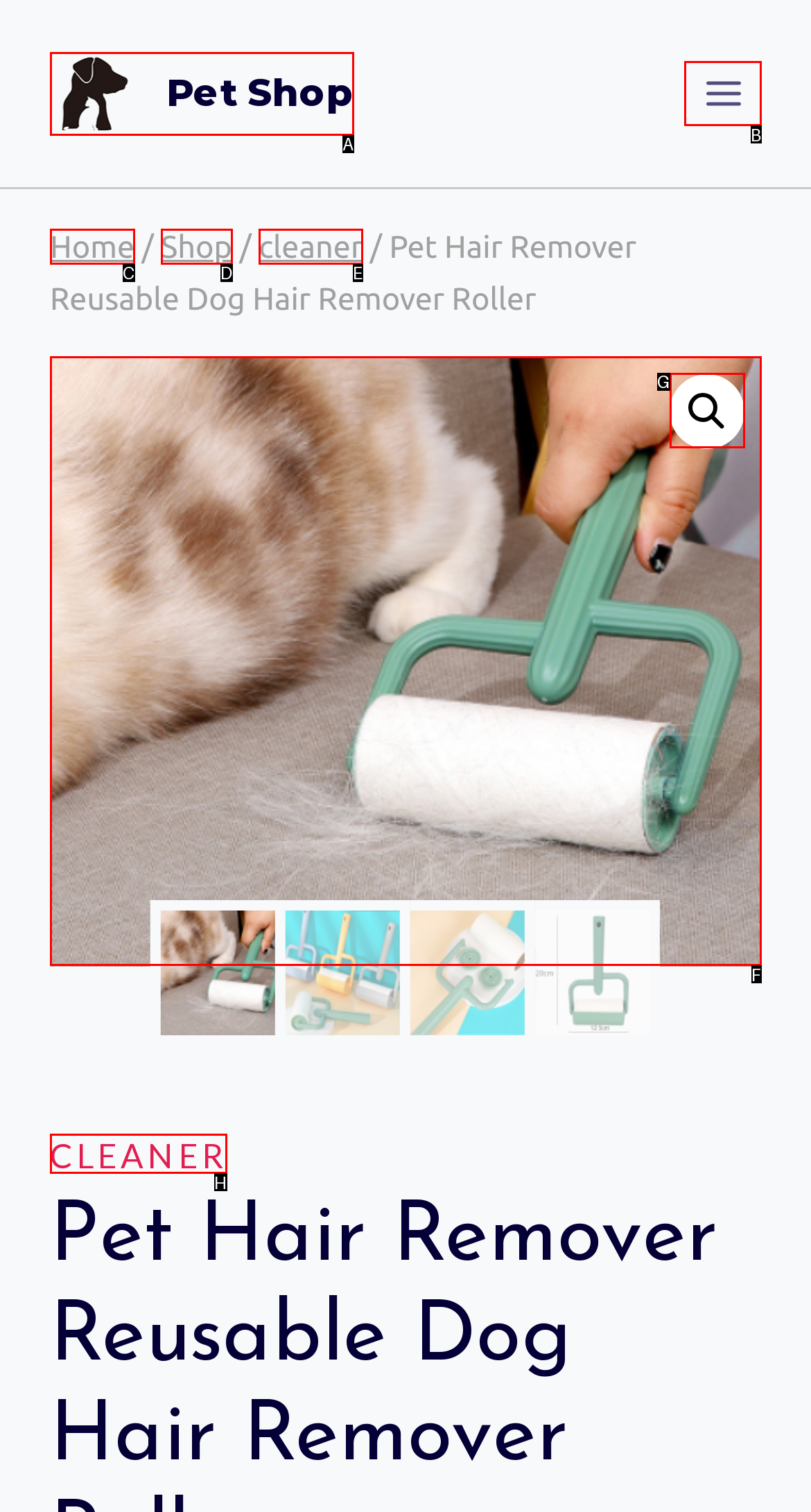Given the description: cleaner, select the HTML element that best matches it. Reply with the letter of your chosen option.

H